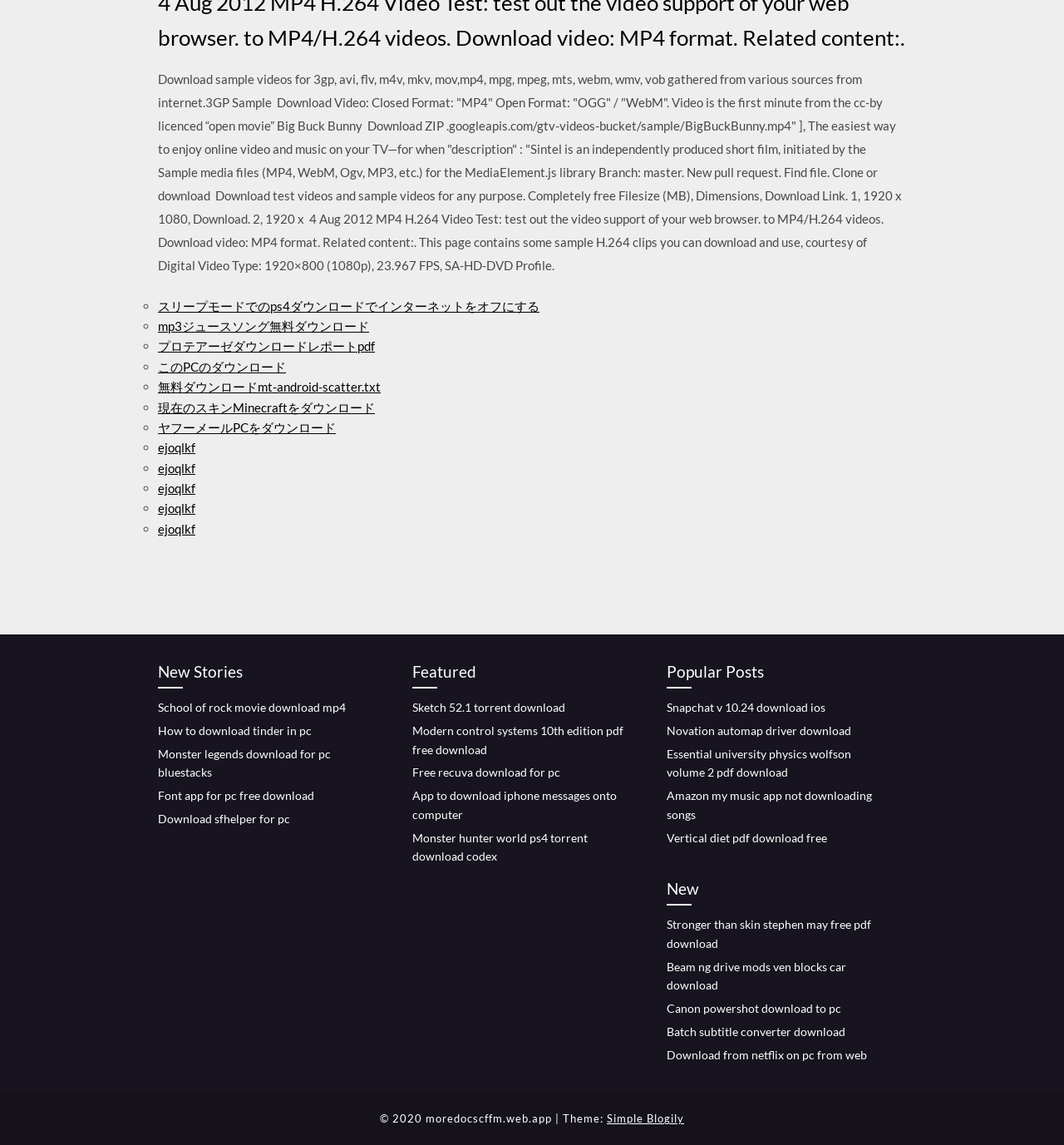Show the bounding box coordinates for the HTML element described as: "ejoqlkf".

[0.148, 0.455, 0.184, 0.468]